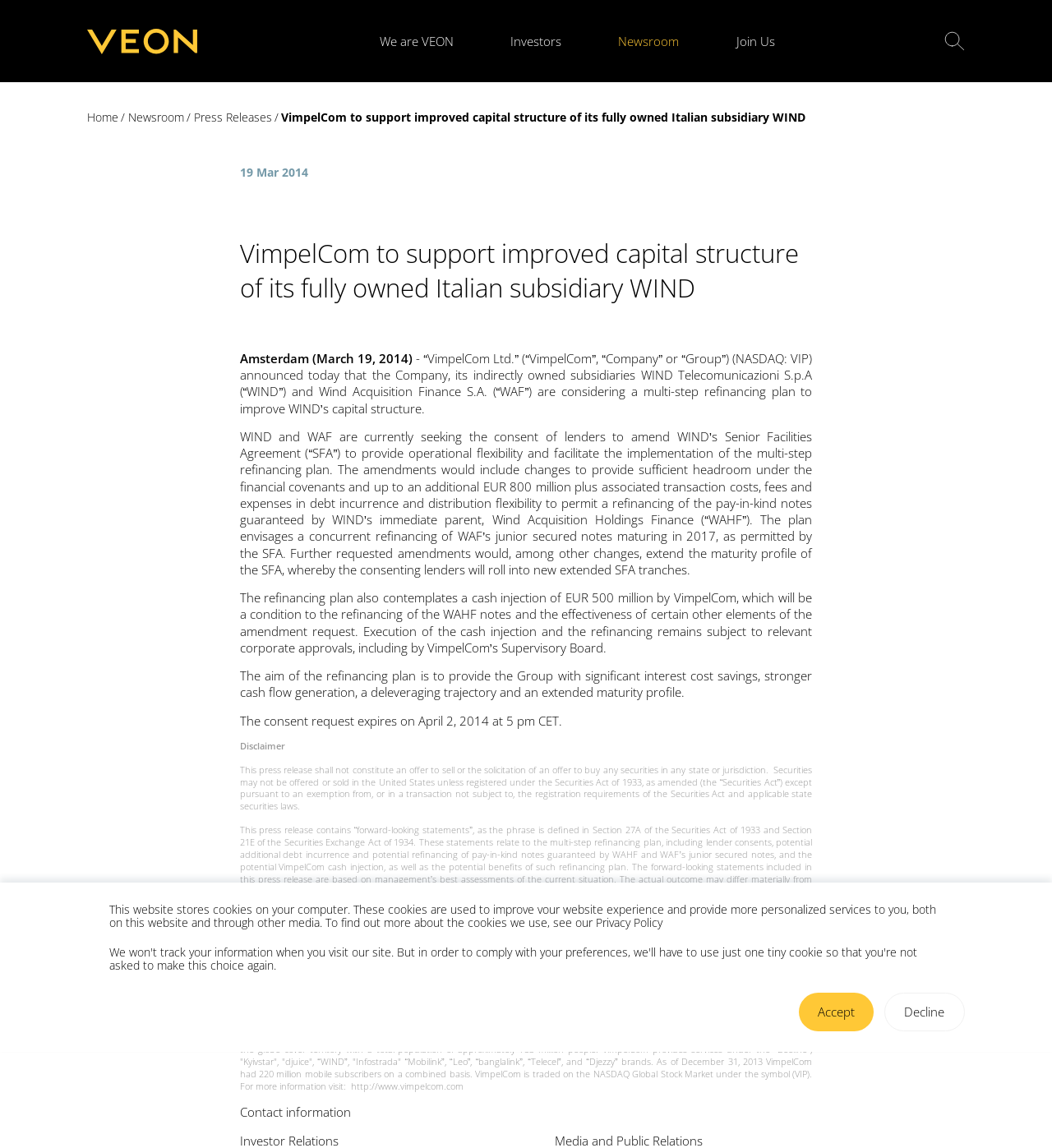Please identify the coordinates of the bounding box that should be clicked to fulfill this instruction: "Click the 'Press Releases' link".

[0.184, 0.095, 0.258, 0.109]